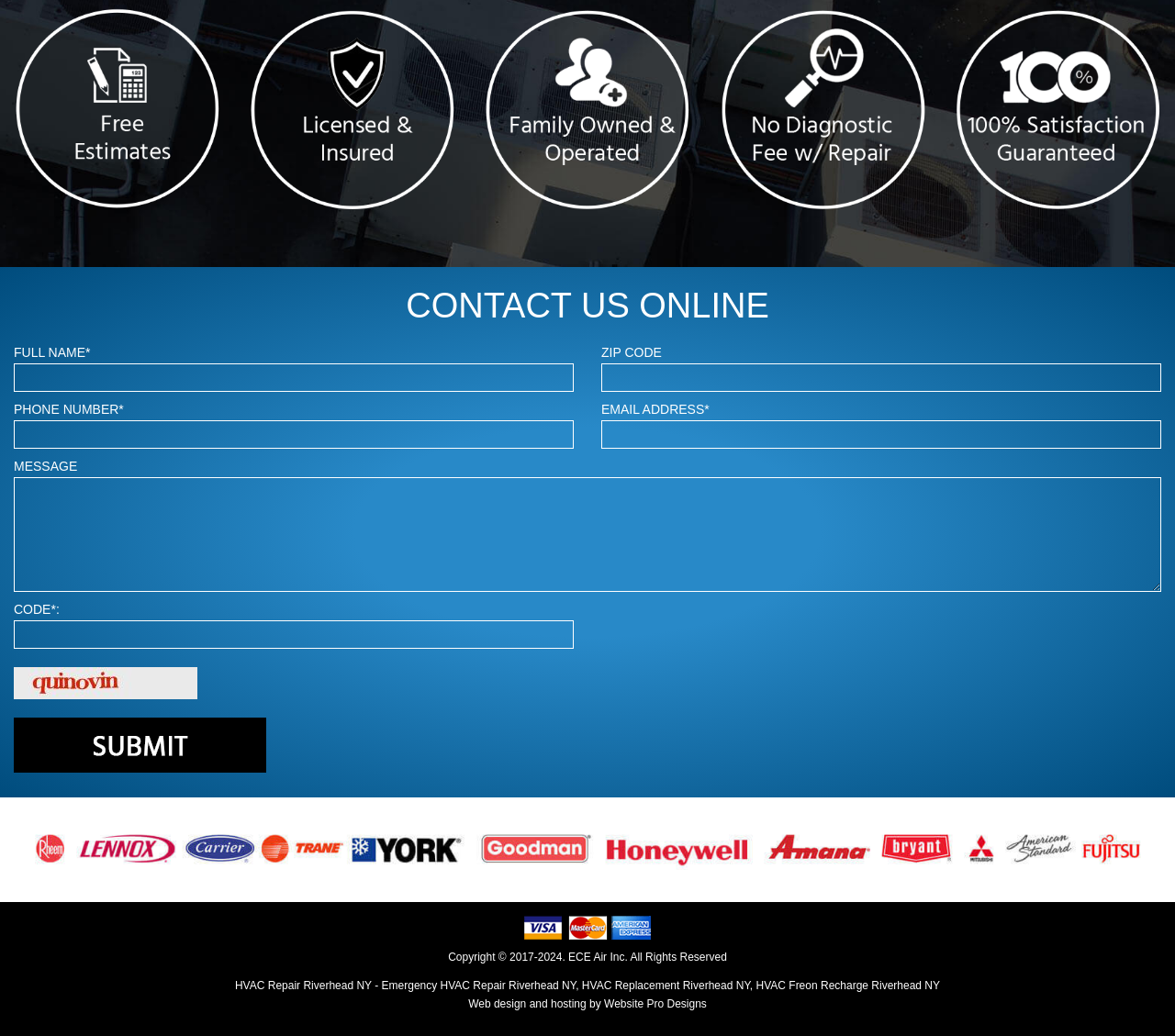What is the company's business?
Provide a concise answer using a single word or phrase based on the image.

HVAC Repair